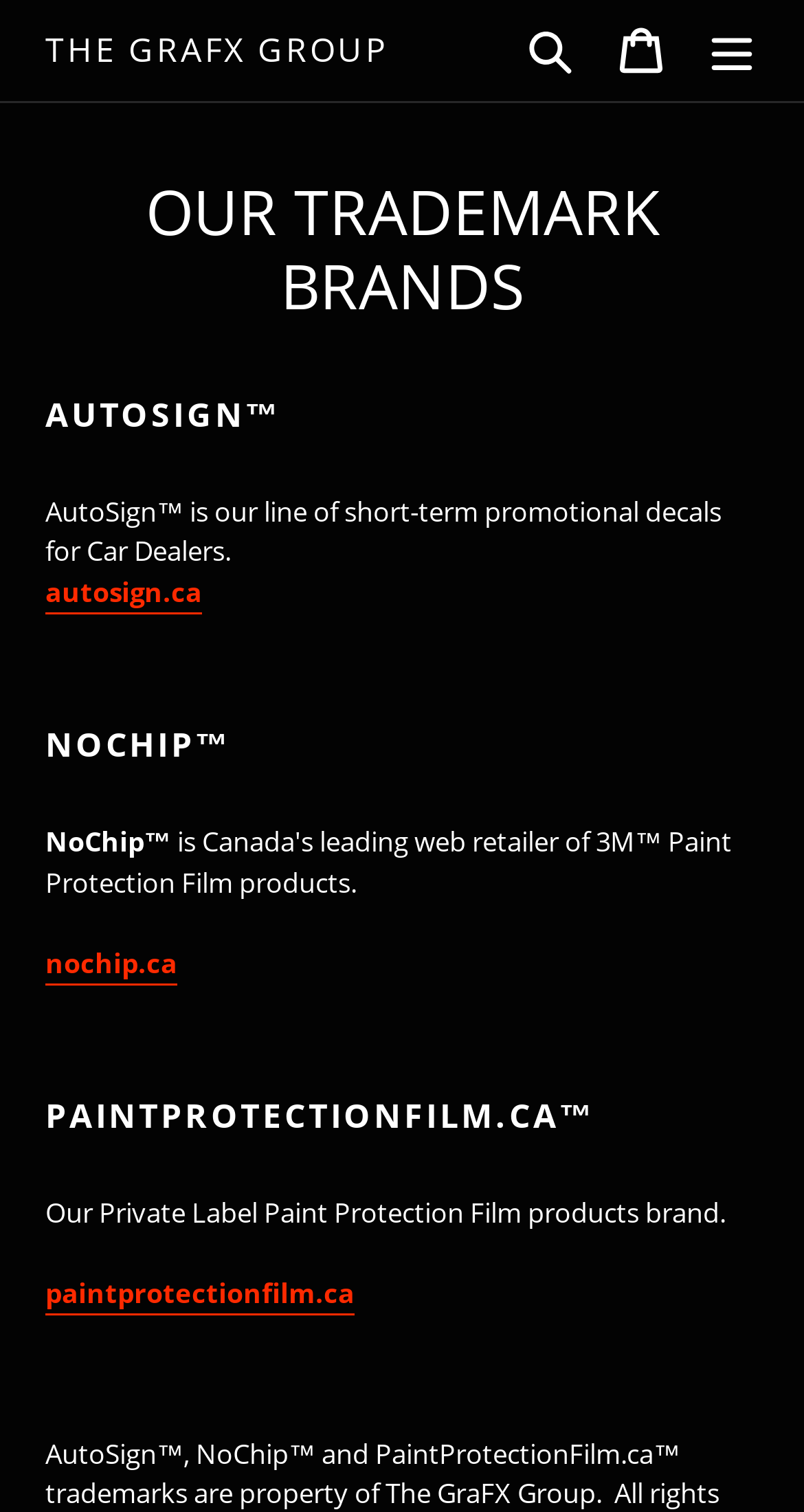Look at the image and answer the question in detail:
What is the function of the 'Menu' button?

The 'Menu' button is located at the top right corner of the webpage, and it controls the MobileNav element. This suggests that the button is intended to open the mobile navigation menu, allowing users to access different sections of the website on mobile devices.